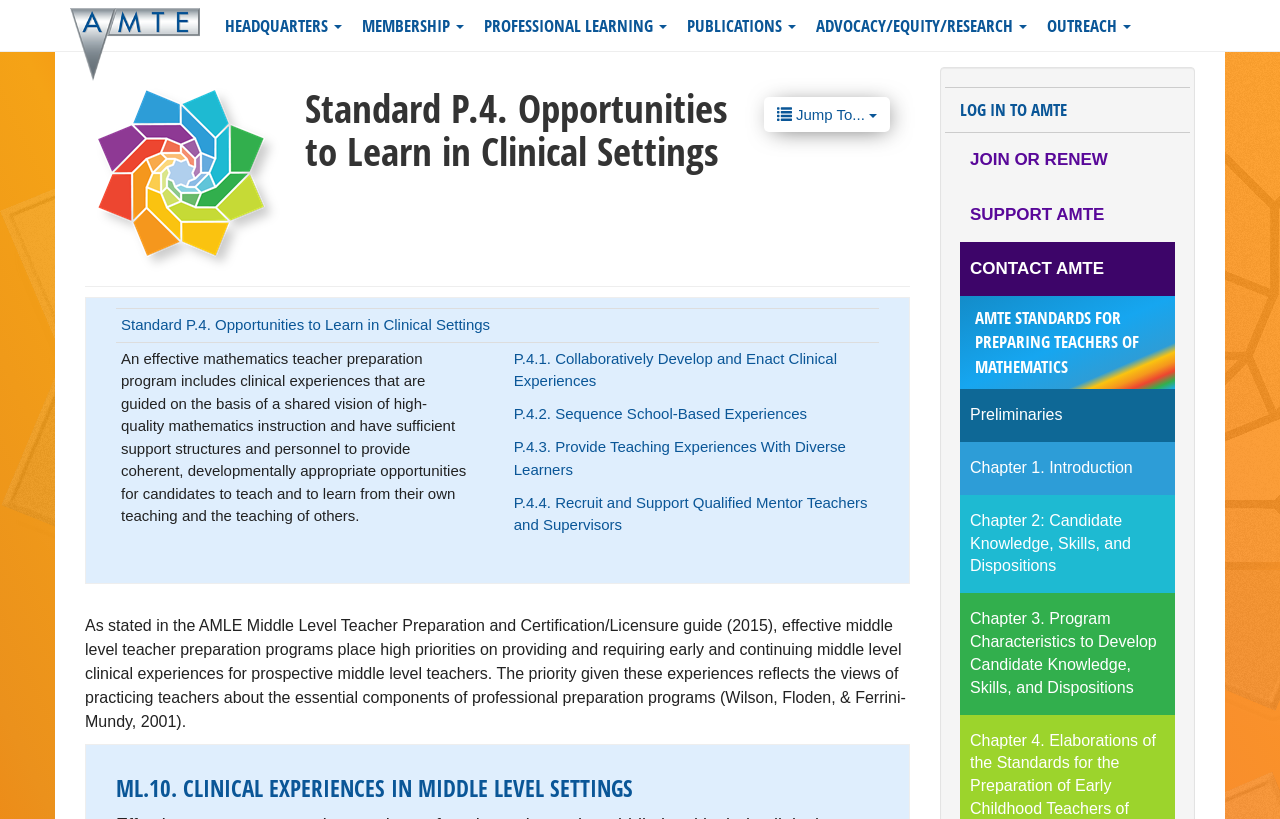Please reply with a single word or brief phrase to the question: 
What is the focus of the clinical experiences described on this webpage?

Middle level teacher preparation